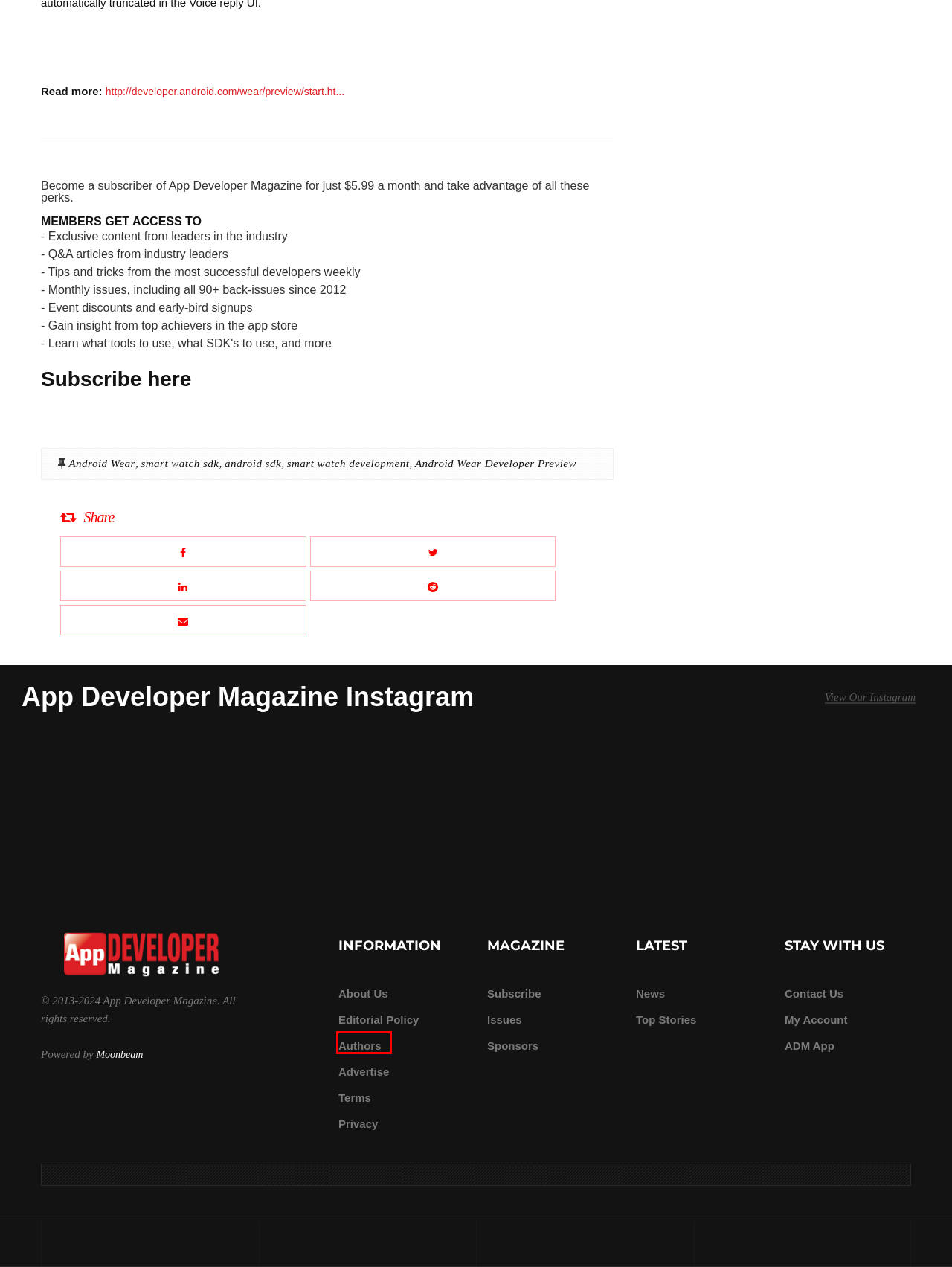Given a screenshot of a webpage with a red bounding box highlighting a UI element, determine which webpage description best matches the new webpage that appears after clicking the highlighted element. Here are the candidates:
A. Our Sponsors | App Developer Magazine
B. Developer news app | App Developer Magazine
C. android wear | App Developer Magazine
D. ScopeTrader  – Buy, Sell and Trade Telescopes
E. Advertise with App Developer Magazine | App Developer Magazine
F. GPS Tracking App | Chirp GPS
G. smart watch development | App Developer Magazine
H. Submission Guidelines | App Developer Magazine

E